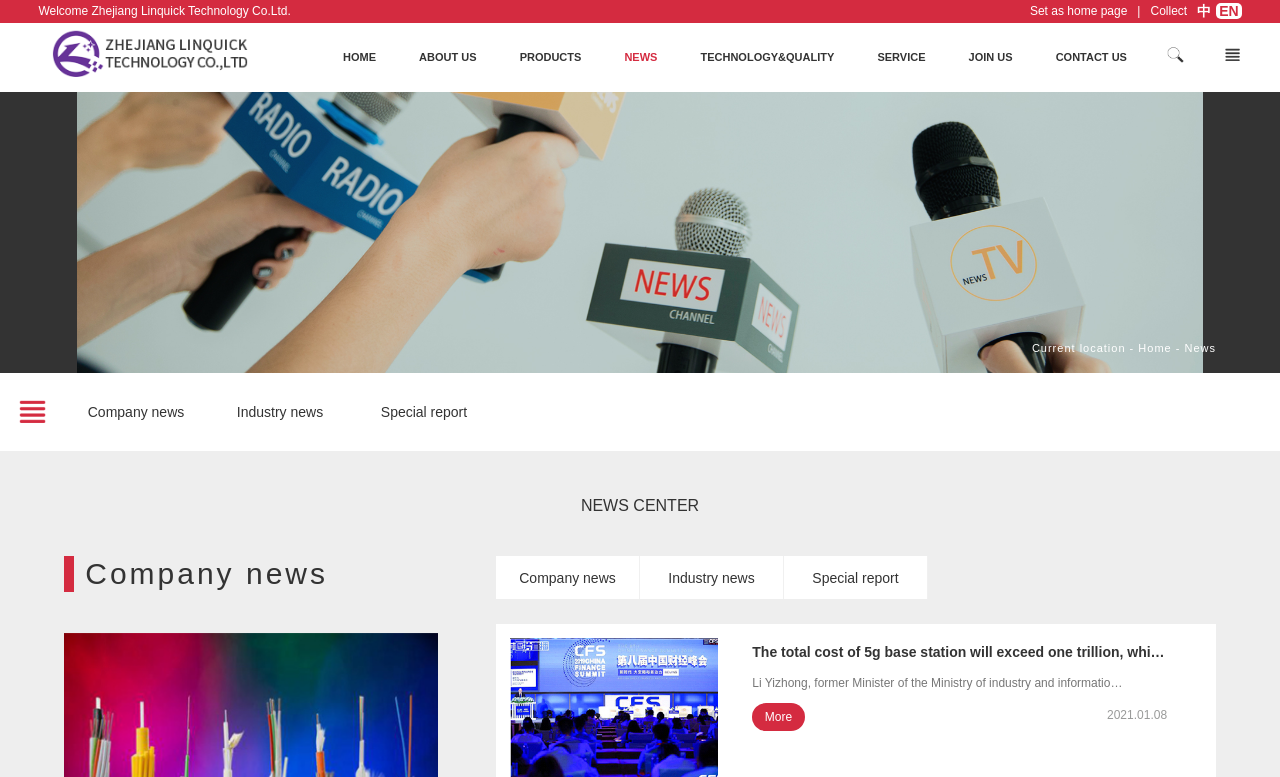Generate a comprehensive description of the webpage.

The webpage is the official website of Zhejiang Lianjie Technology Co., Ltd. At the top, there is a welcome message "Welcome Zhejiang Linquick Technology Co.Ltd." followed by three options to set the page as home, collect, and a separator. To the right of these options, there are two language selection links, "中" and "EN".

Below the language selection links, there is a horizontal navigation menu with seven links: "HOME", "ABOUT US", "PRODUCTS", "NEWS", "TECHNOLOGY&QUALITY", "SERVICE", and "JOIN US". 

On the left side of the page, there is a large image that spans from the top to the middle of the page. Below this image, there is a smaller image that spans the entire width of the page.

In the middle of the page, there is a section with a title "NEWS CENTER". Below the title, there are three links: "Company news", "Industry news", and "Special report". 

Further down, there is a section with a title "Current location" followed by a breadcrumb trail with two links: "Home" and "News". Below the breadcrumb trail, there are three links: "Company news", "Industry news", and "Special report", which are likely news articles or categories.